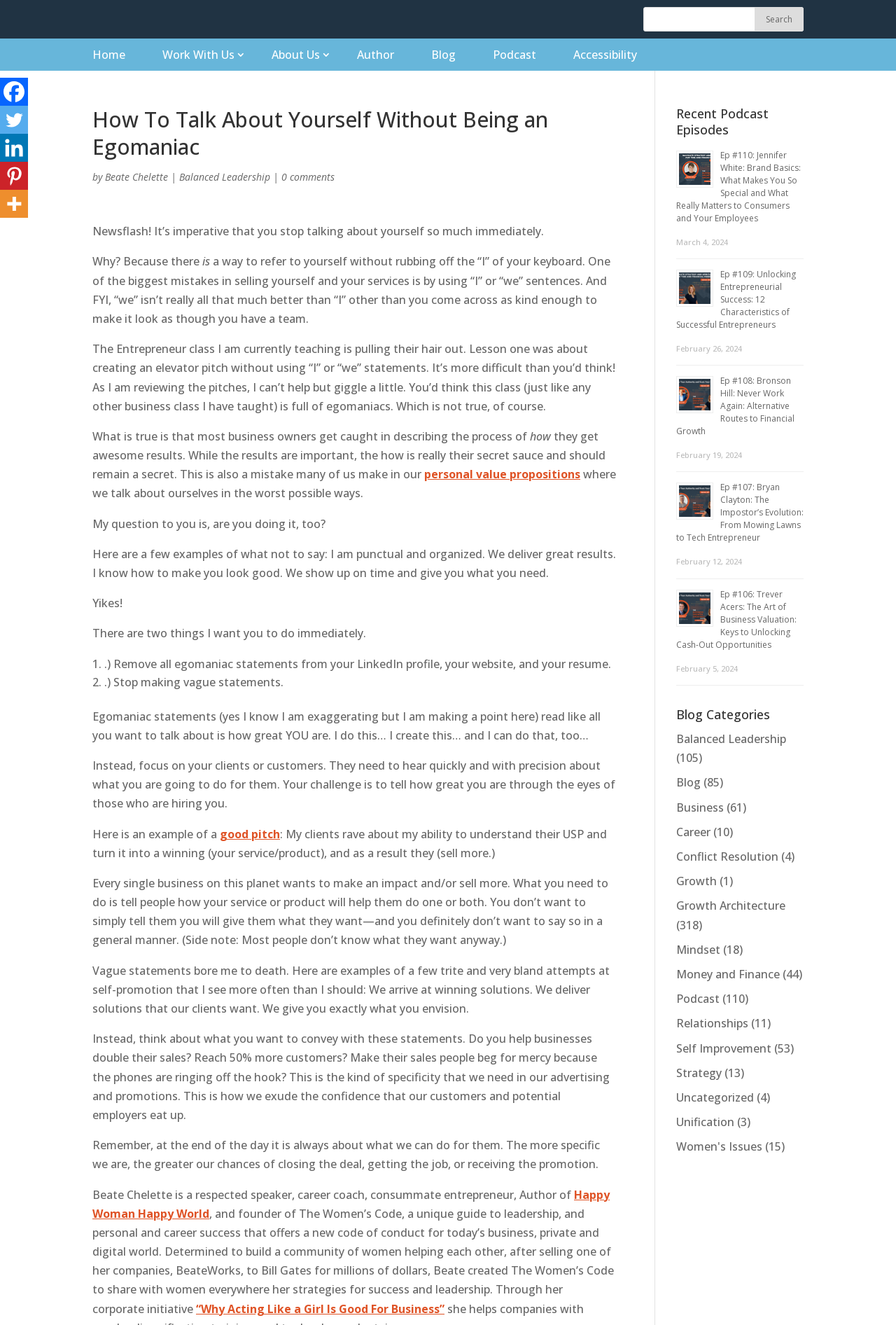Reply to the question below using a single word or brief phrase:
What is the date of the podcast episode 'Ep #110: Jennifer White: Brand Basics'?

March 4, 2024